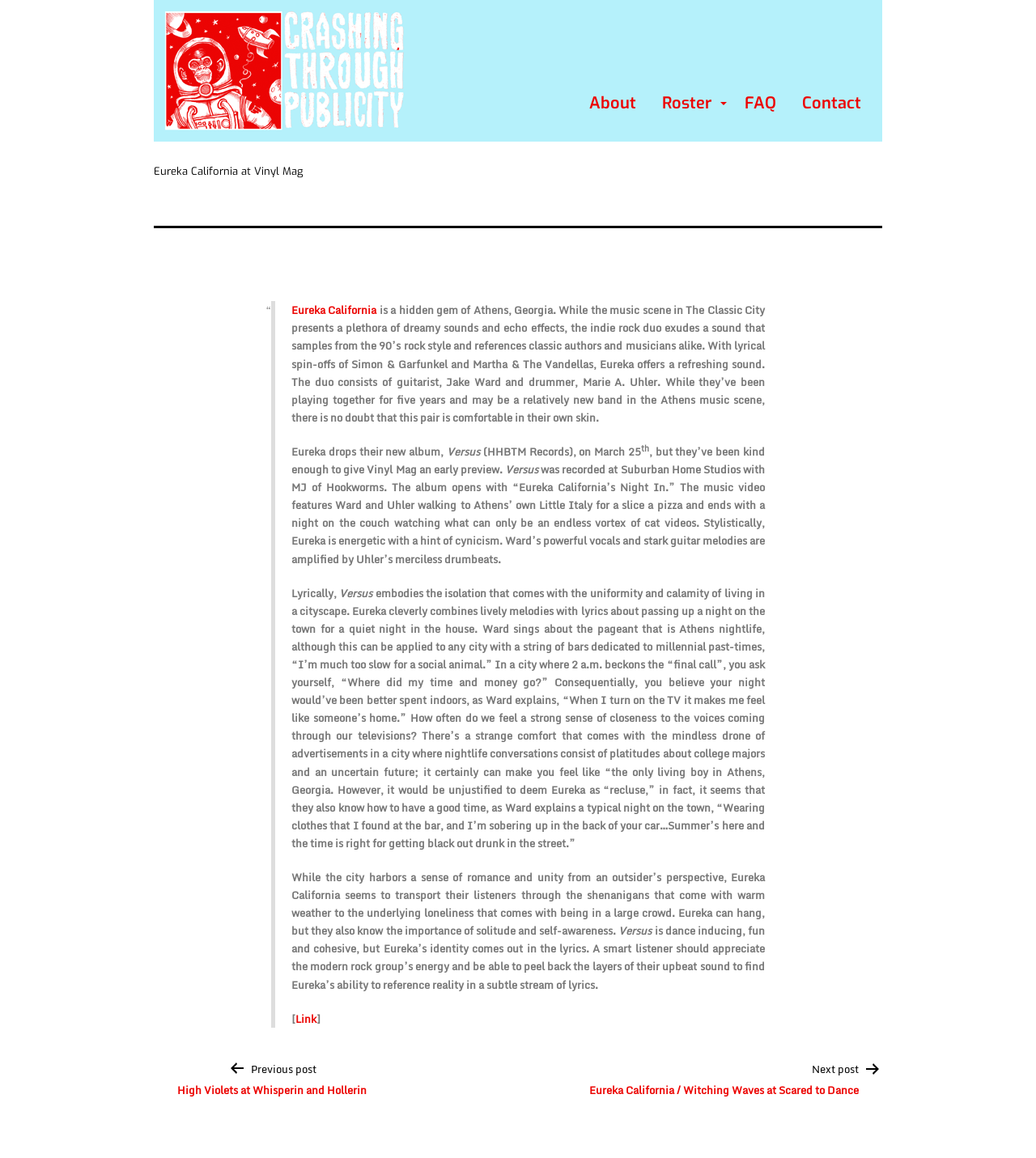Identify the bounding box of the UI component described as: "Eureka California".

[0.281, 0.26, 0.364, 0.276]